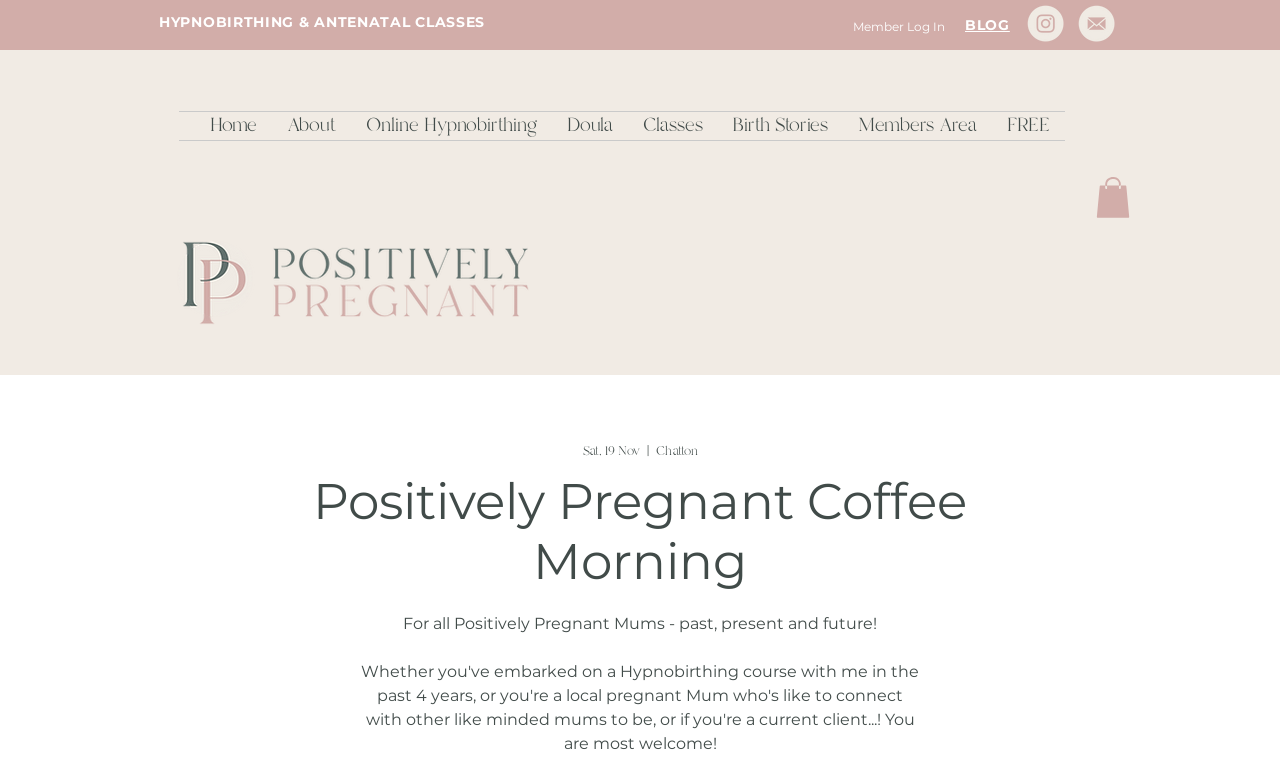Determine the bounding box coordinates for the region that must be clicked to execute the following instruction: "Click on the 'Member Log In' button".

[0.655, 0.016, 0.749, 0.053]